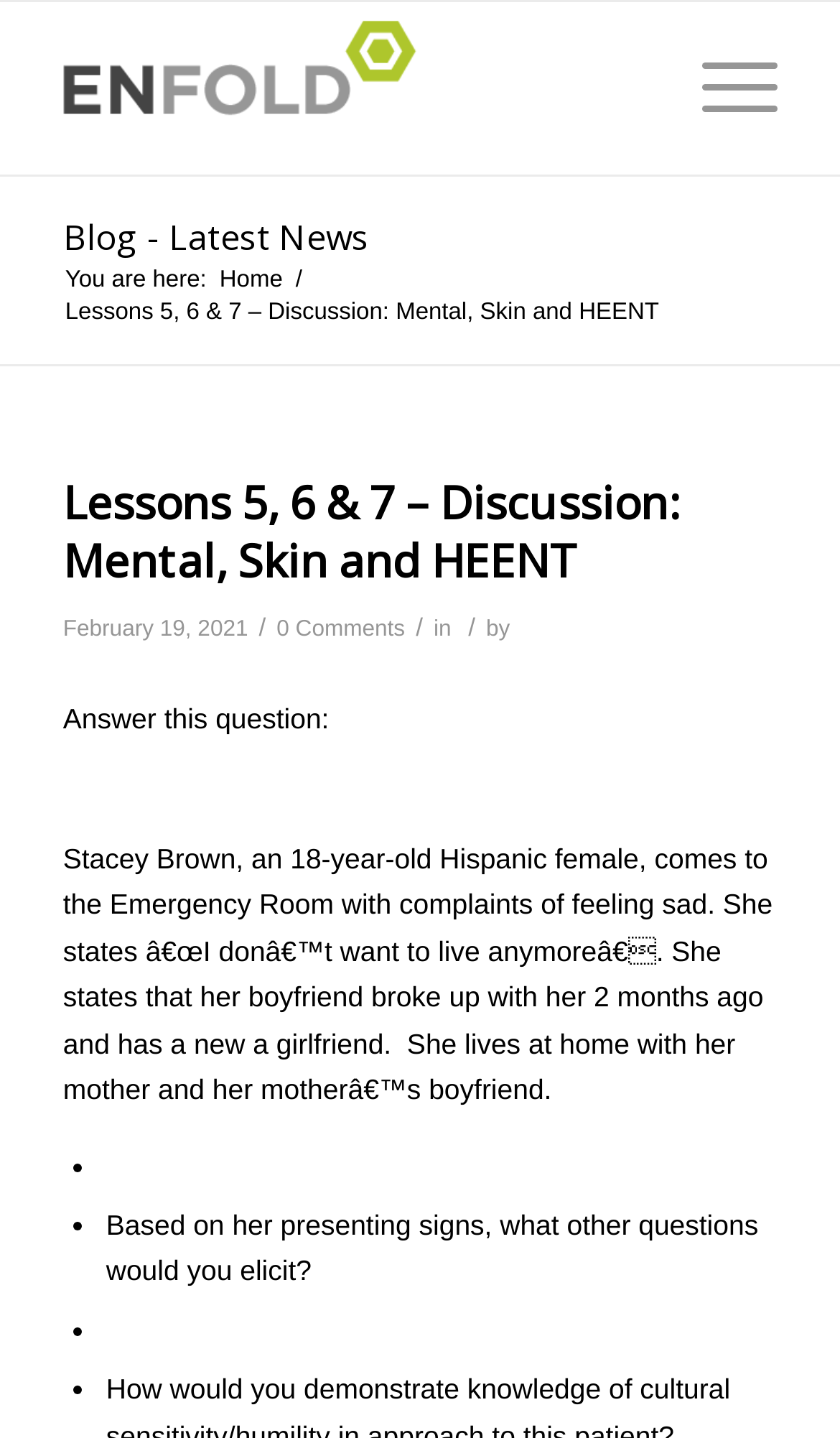Predict the bounding box of the UI element that fits this description: "Blog - Latest News".

[0.075, 0.148, 0.439, 0.181]